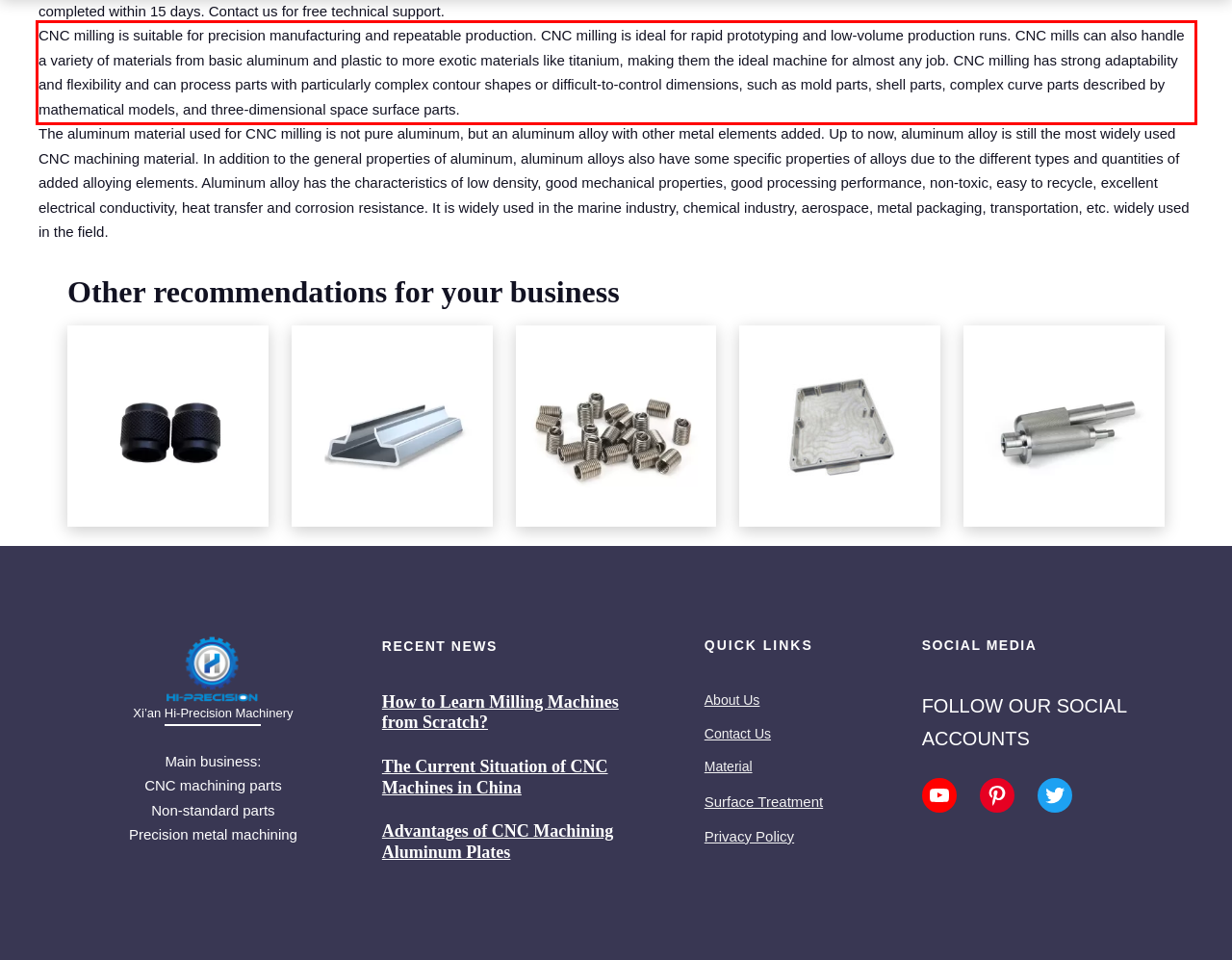Given a screenshot of a webpage containing a red bounding box, perform OCR on the text within this red bounding box and provide the text content.

CNC milling is suitable for precision manufacturing and repeatable production. CNC milling is ideal for rapid prototyping and low-volume production runs. CNC mills can also handle a variety of materials from basic aluminum and plastic to more exotic materials like titanium, making them the ideal machine for almost any job. CNC milling has strong adaptability and flexibility and can process parts with particularly complex contour shapes or difficult-to-control dimensions, such as mold parts, shell parts, complex curve parts described by mathematical models, and three-dimensional space surface parts.